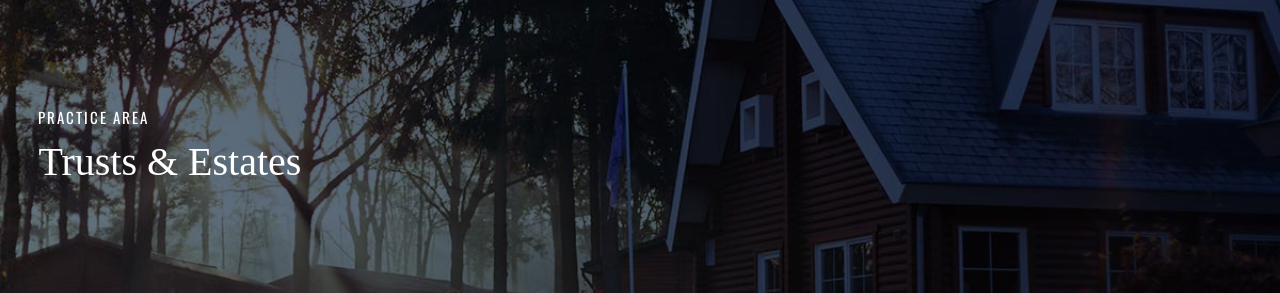Detail every aspect of the image in your caption.

This captivating image showcases a rustic cabin nestled amidst a serene woodland, setting a tranquil backdrop for the practice area of "Trusts & Estates." Illuminated by soft, natural light filtering through trees, the cabin symbolizes stability and heritage—qualities essential in estate planning. The focus on "Trusts & Estates" highlights the legal firm's commitment to helping clients navigate personal legal matters such as wills, trusts, and asset protection. This visual not only reflects the essence of the firm’s services but also invokes a sense of peace and security, resonating with those seeking guidance in safeguarding their legacies.